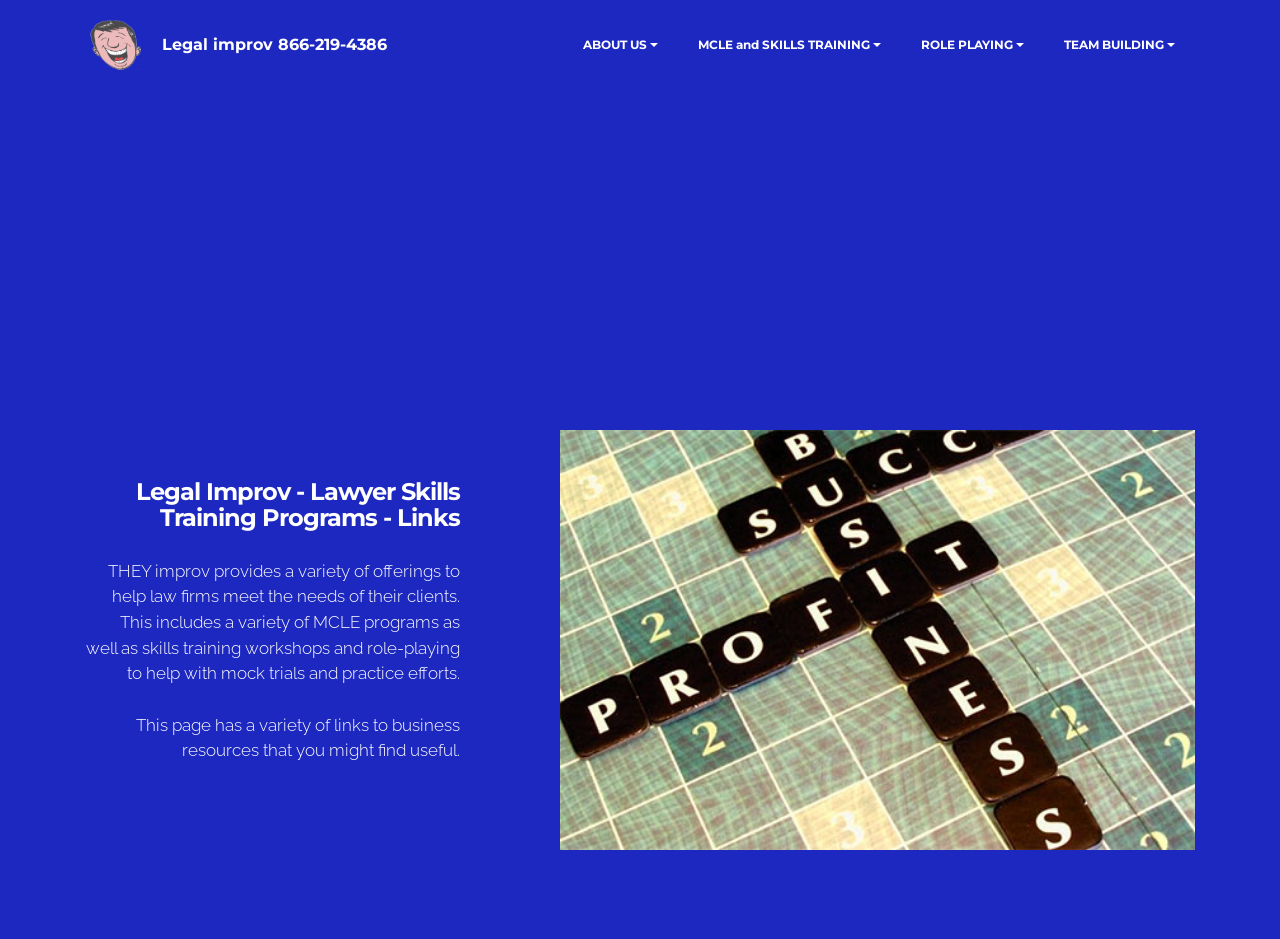What is the topic of the image at the bottom of the page?
Provide an in-depth answer to the question, covering all aspects.

The image at the bottom of the page is related to law firm team building, as it is described as 'legal improv law firm team building skills business links'.